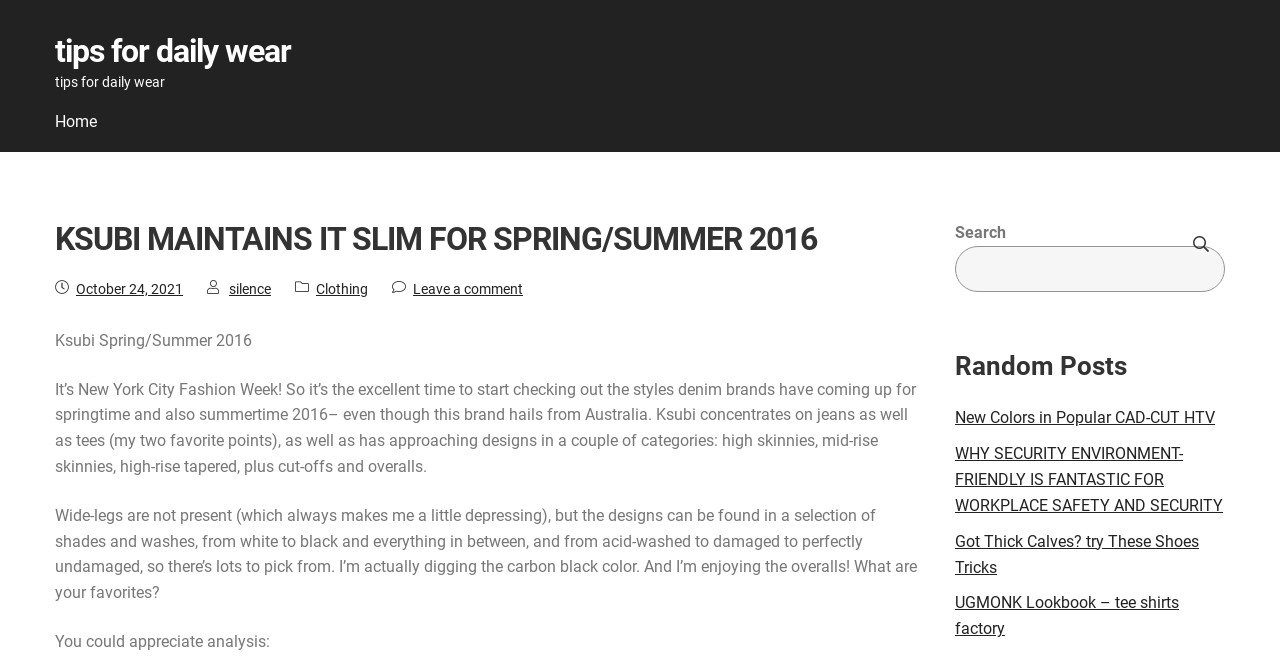From the webpage screenshot, predict the bounding box of the UI element that matches this description: "Clothing".

[0.247, 0.429, 0.288, 0.453]